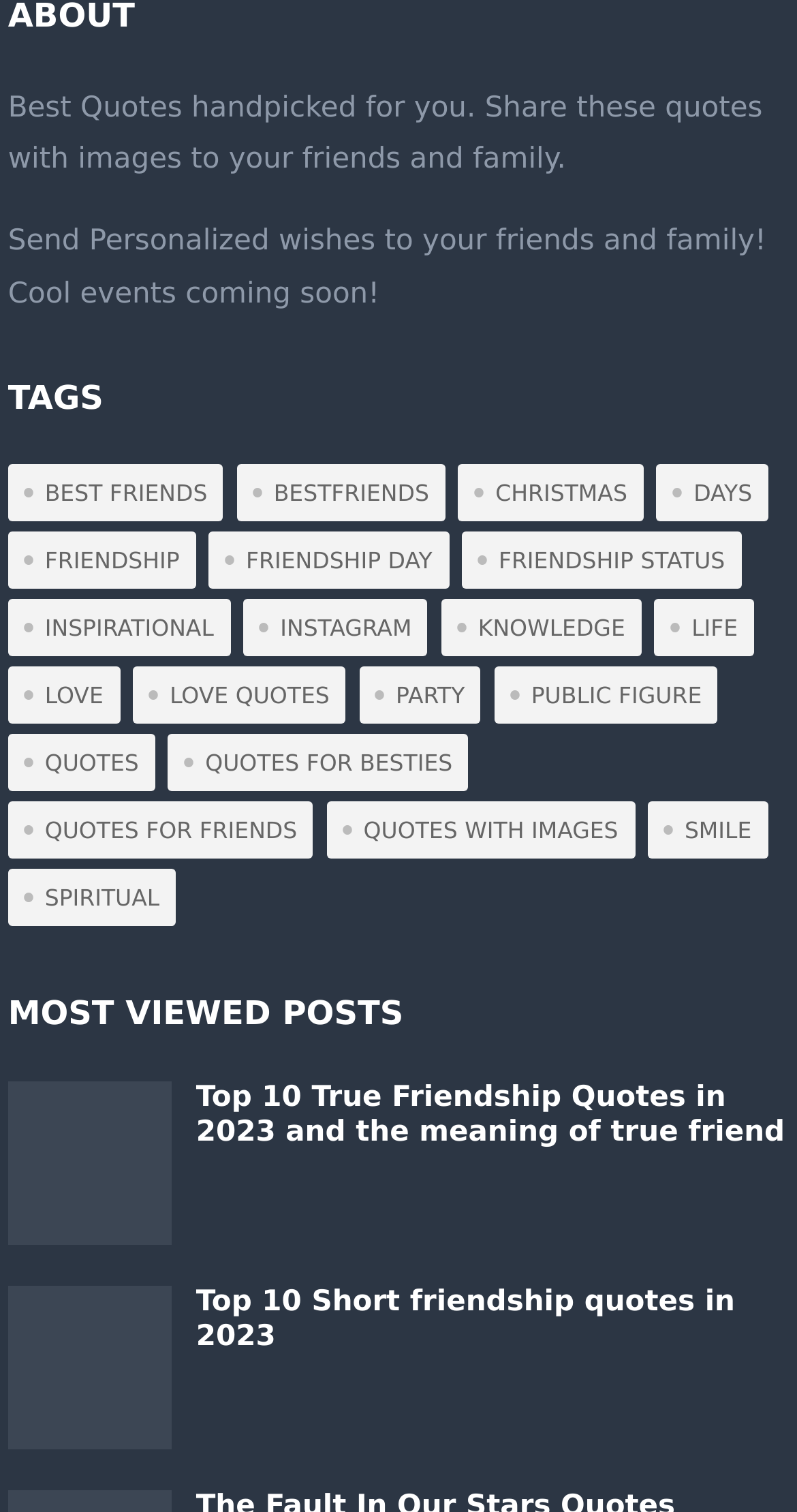Please locate the bounding box coordinates of the element that needs to be clicked to achieve the following instruction: "Read the 'Top 10 Short friendship quotes in 2023' article". The coordinates should be four float numbers between 0 and 1, i.e., [left, top, right, bottom].

[0.246, 0.85, 0.922, 0.895]